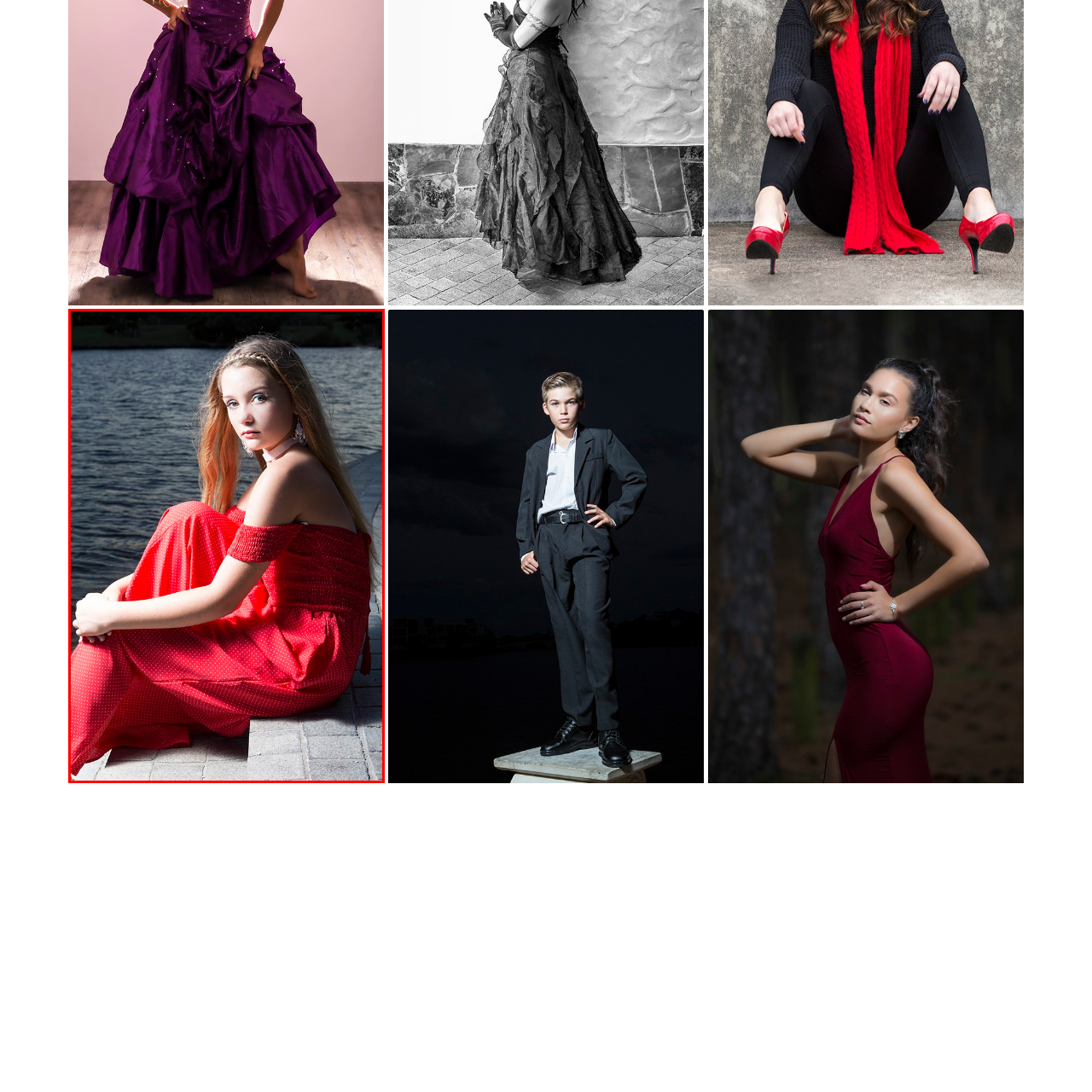What is the color of the woman's eyes?
Review the content shown inside the red bounding box in the image and offer a detailed answer to the question, supported by the visual evidence.

The caption describes the woman's eyes as 'piercing blue eyes', which clearly indicates that her eyes are blue in color.